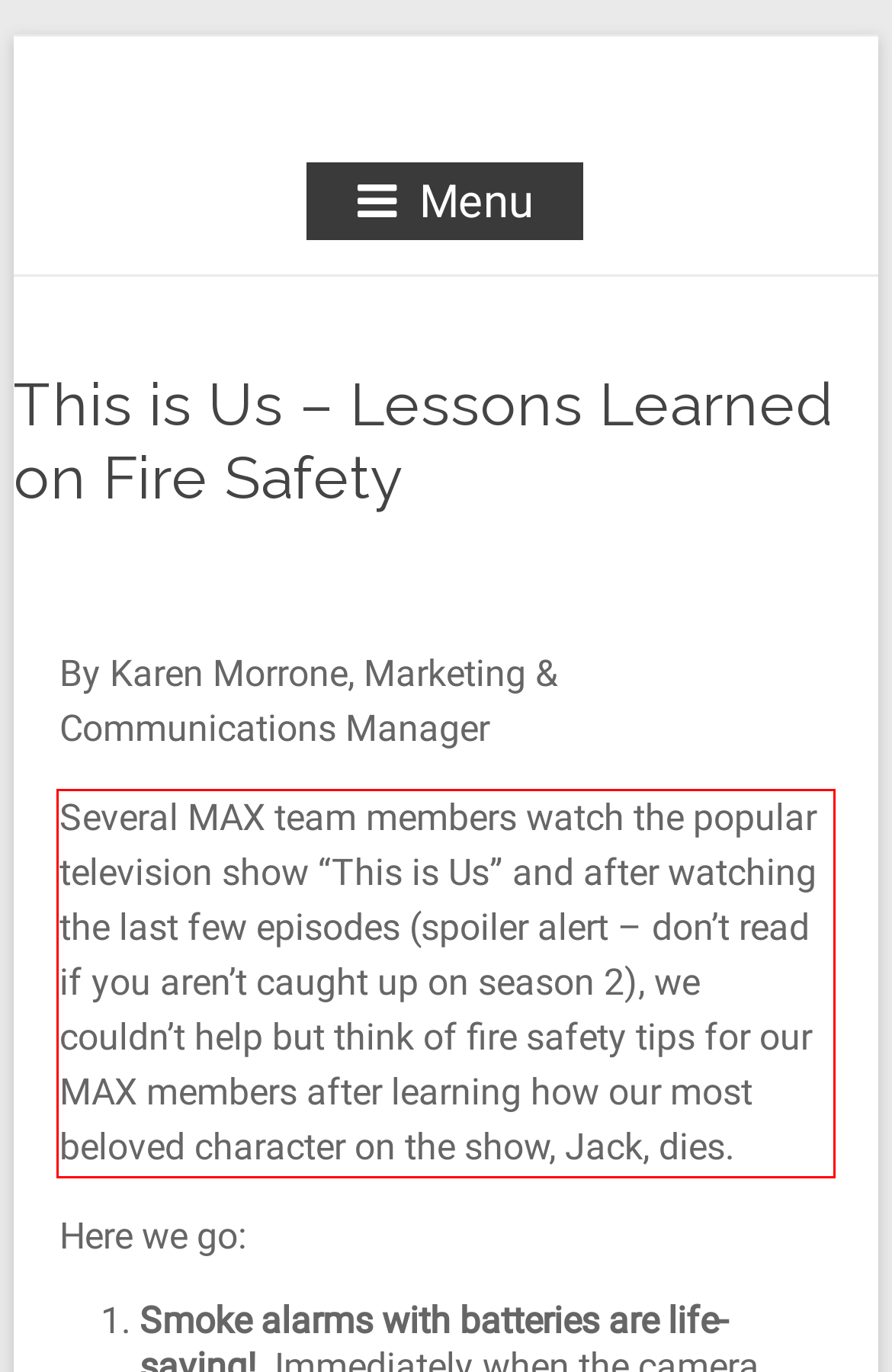Please examine the webpage screenshot and extract the text within the red bounding box using OCR.

Several MAX team members watch the popular television show “This is Us” and after watching the last few episodes (spoiler alert – don’t read if you aren’t caught up on season 2), we couldn’t help but think of fire safety tips for our MAX members after learning how our most beloved character on the show, Jack, dies.